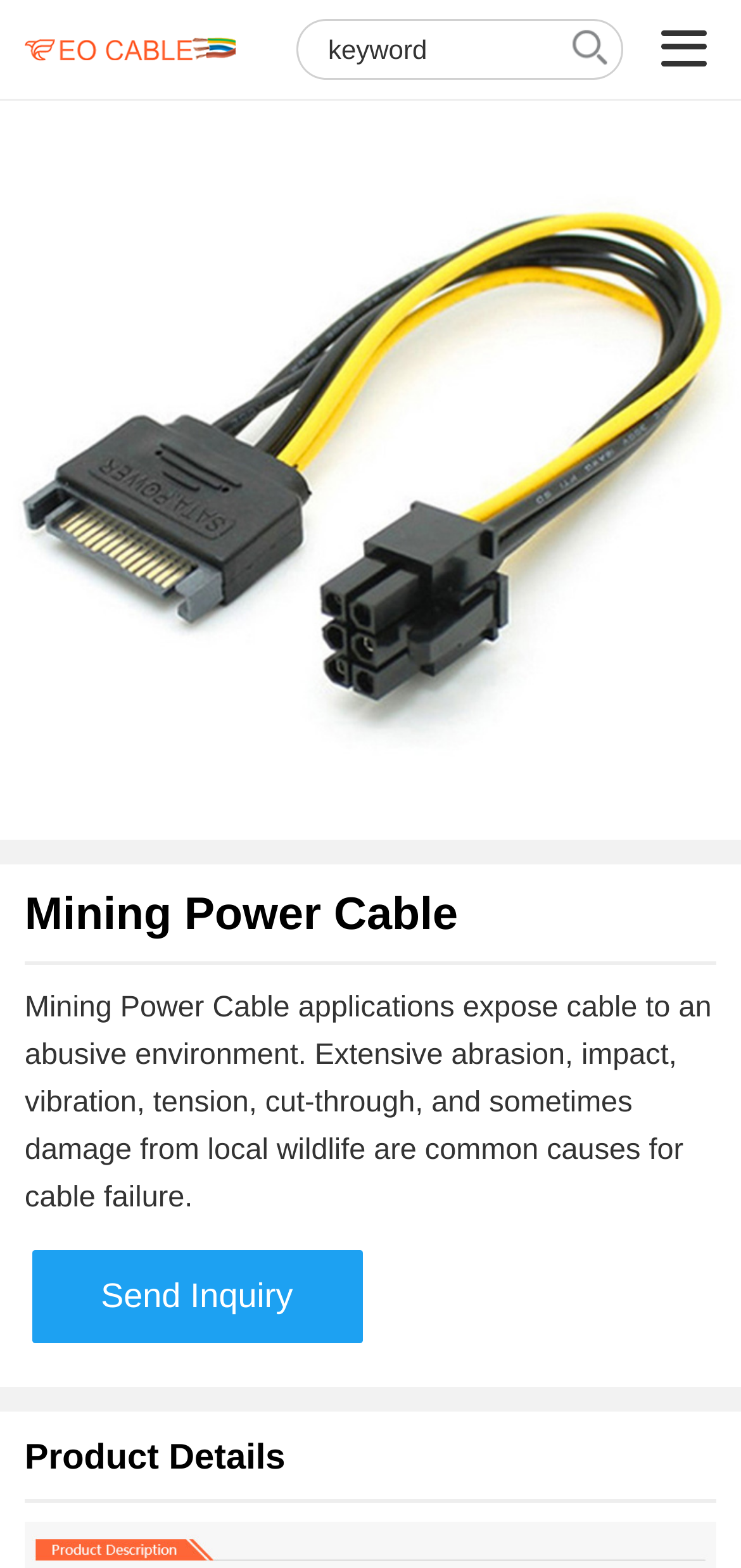Give a one-word or phrase response to the following question: What is the environment of mining power cable applications?

abusive